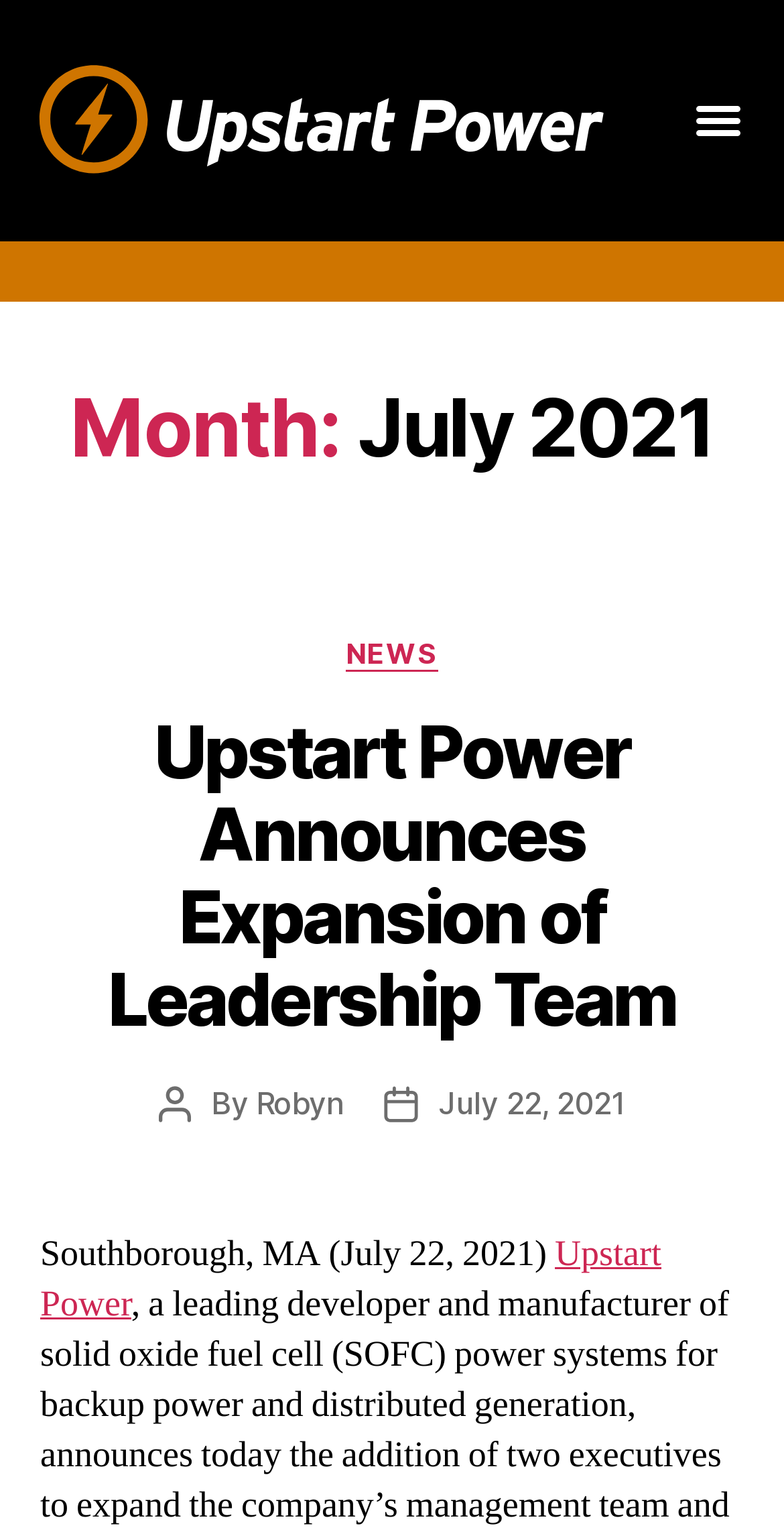Identify and provide the bounding box for the element described by: "Menu".

[0.87, 0.055, 0.962, 0.102]